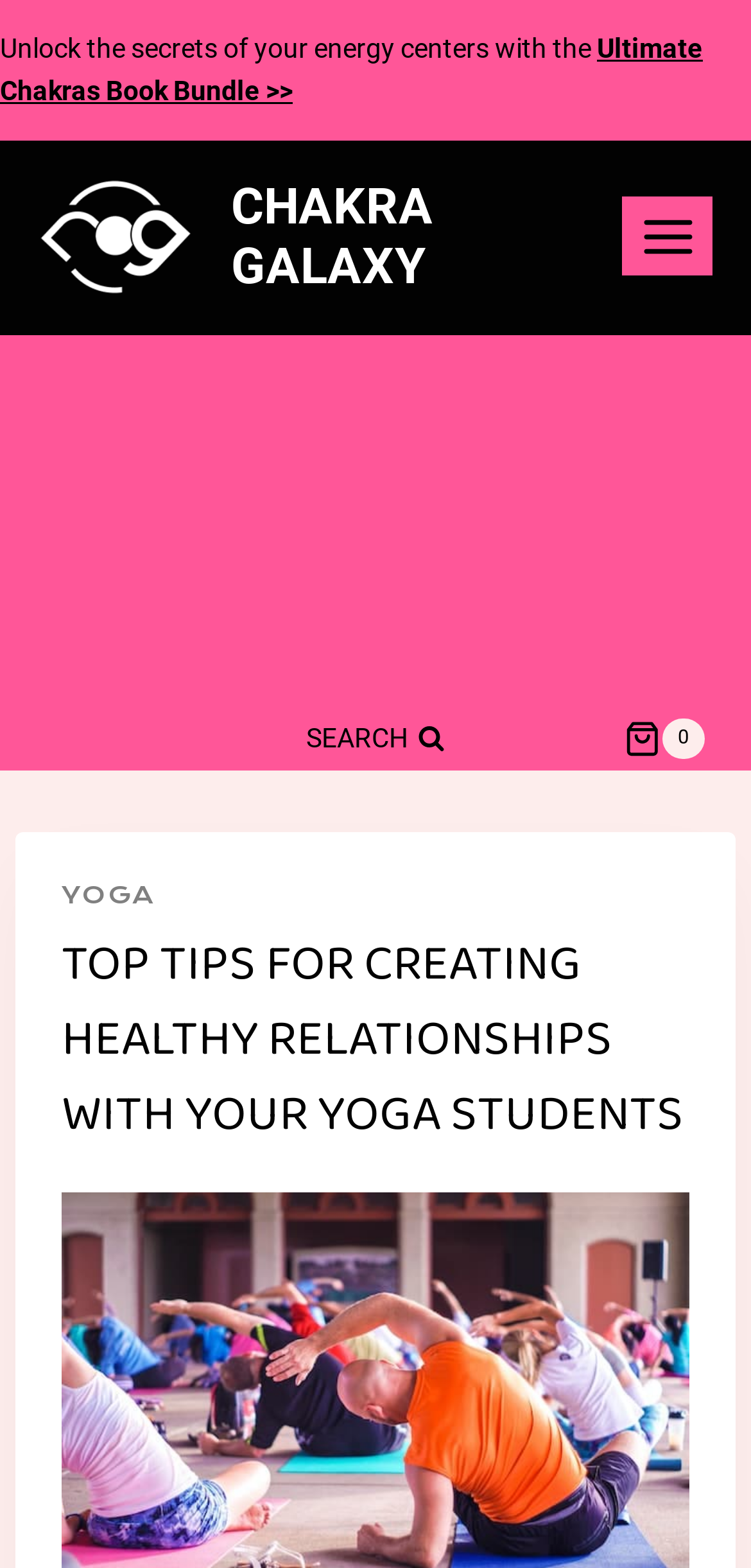Identify the bounding box coordinates necessary to click and complete the given instruction: "Read the article about yoga".

[0.082, 0.592, 0.918, 0.735]